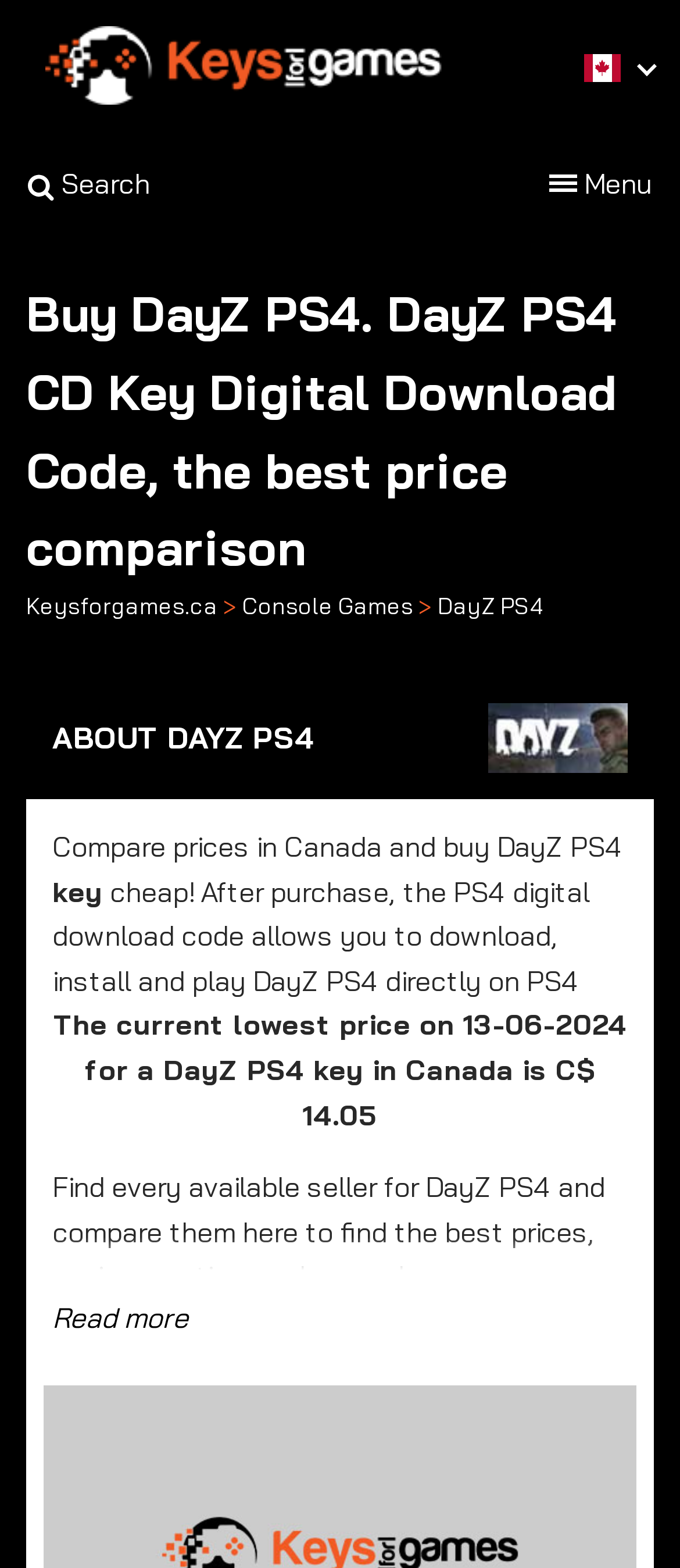Please find and generate the text of the main header of the webpage.

Buy DayZ PS4. DayZ PS4 CD Key Digital Download Code, the best price comparison